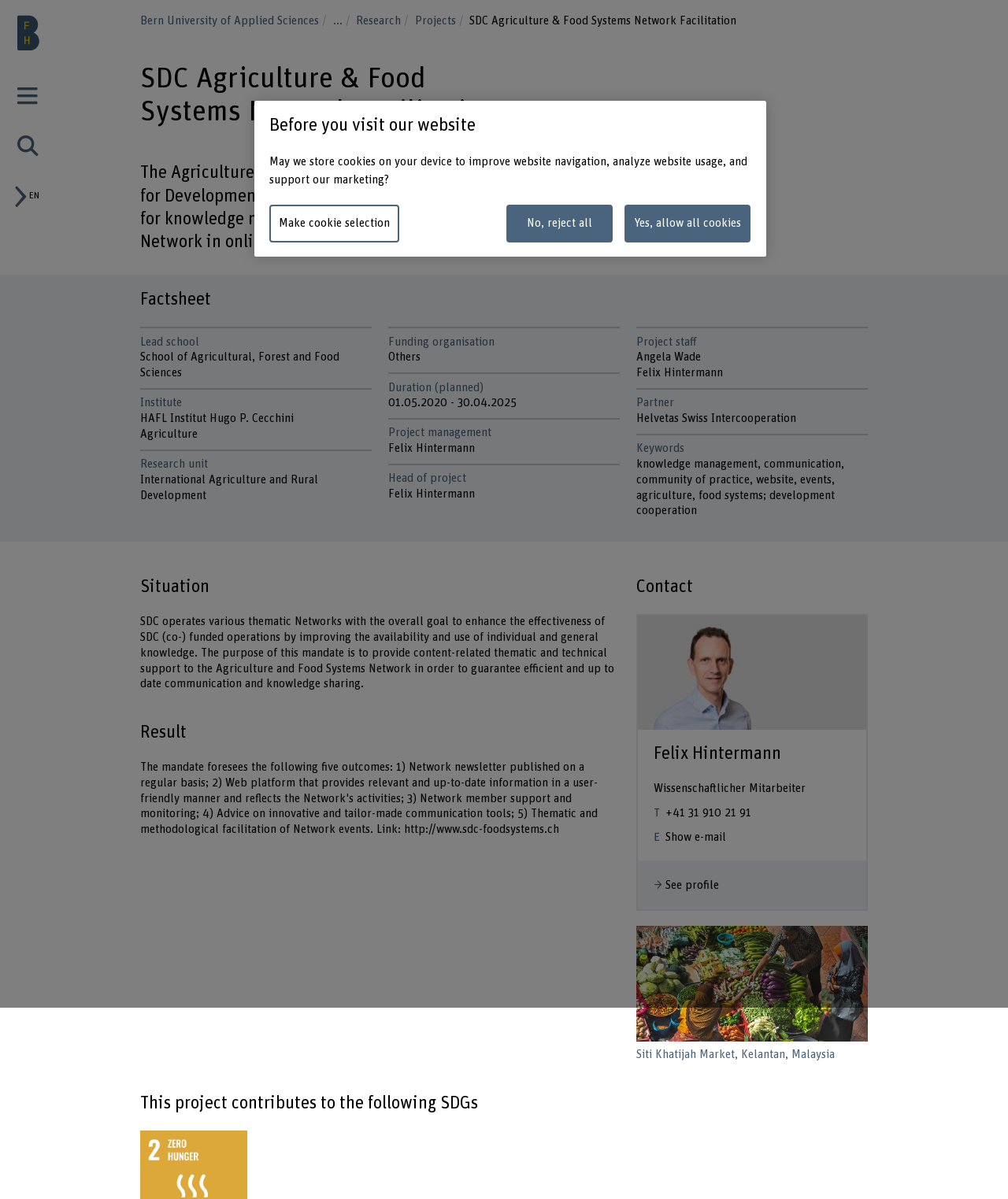Find the bounding box coordinates for the HTML element specified by: "Go to top".

[0.962, 0.798, 1.0, 0.831]